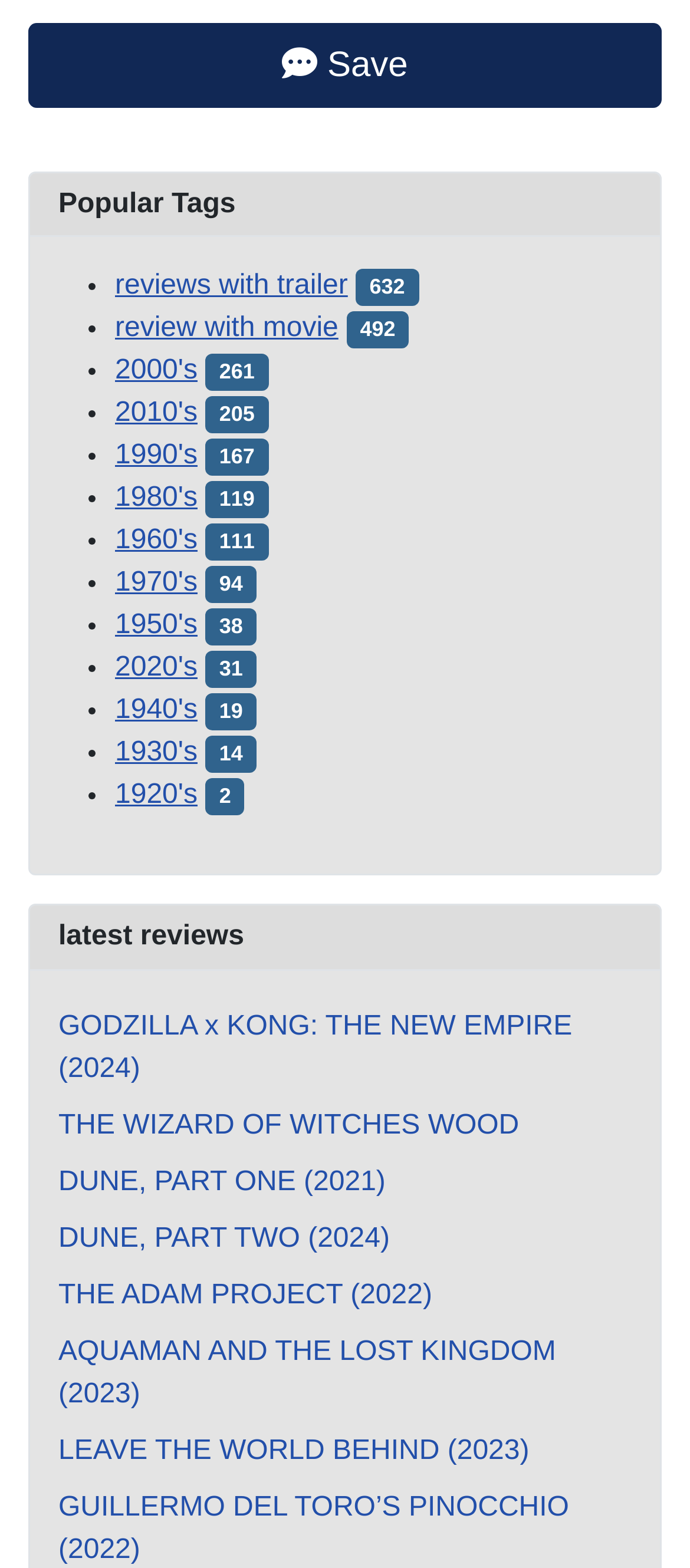Please specify the bounding box coordinates of the element that should be clicked to execute the given instruction: 'Read review of GODZILLA x KONG: THE NEW EMPIRE (2024)'. Ensure the coordinates are four float numbers between 0 and 1, expressed as [left, top, right, bottom].

[0.085, 0.645, 0.829, 0.691]